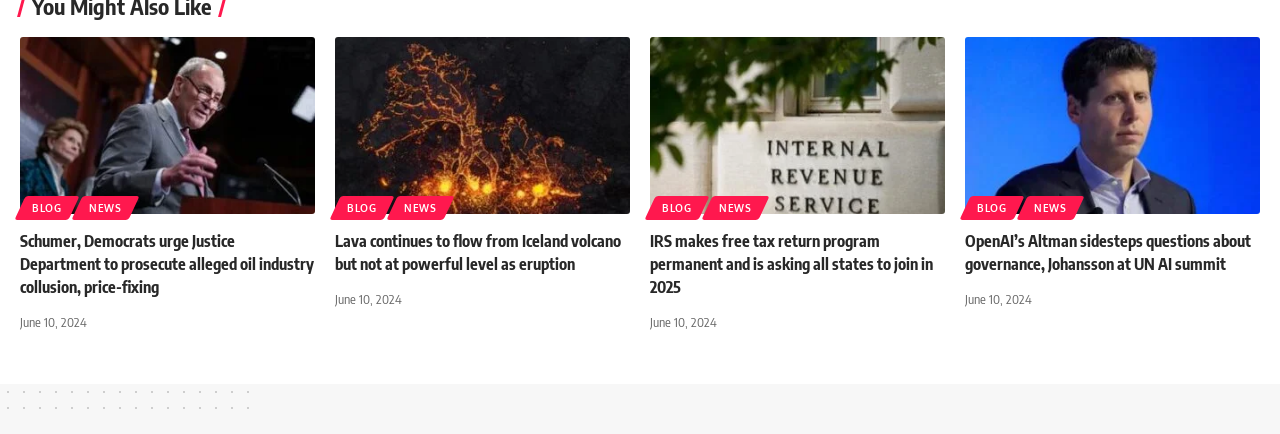Give a short answer using one word or phrase for the question:
How many news articles are displayed on the webpage?

4